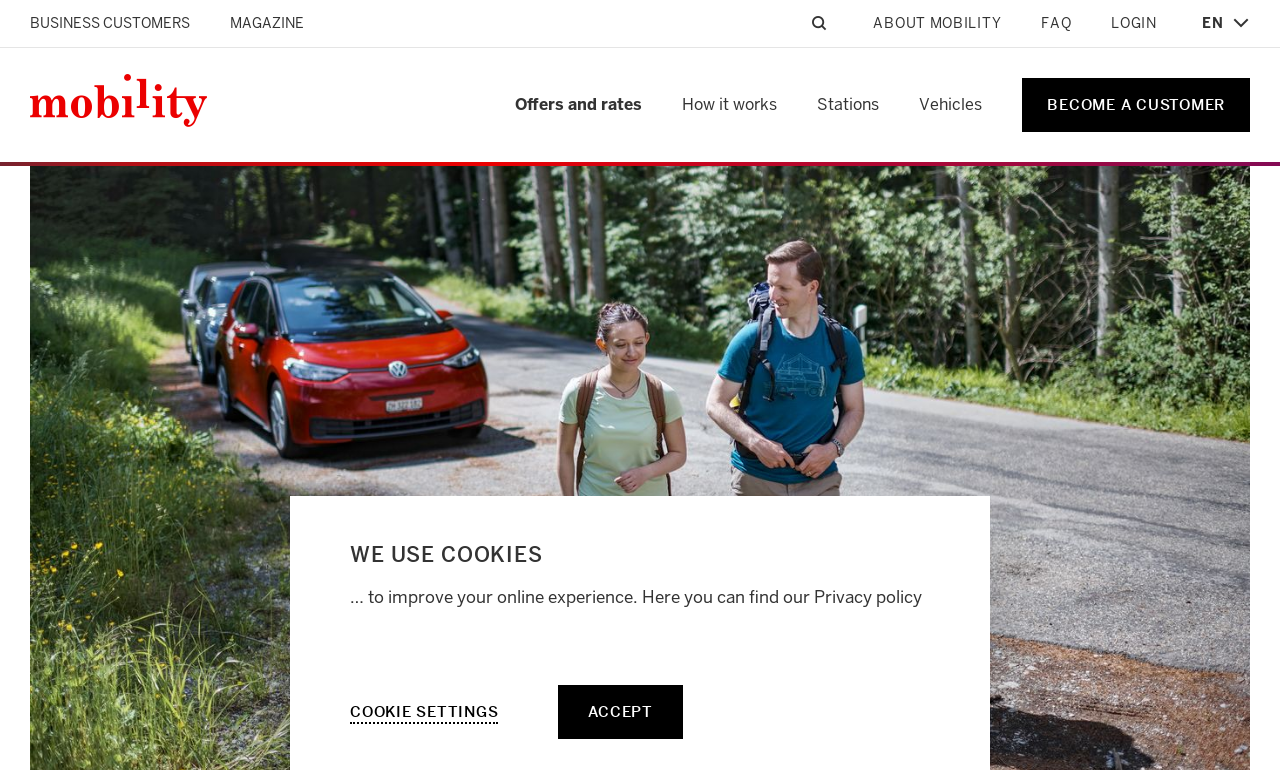Show the bounding box coordinates for the element that needs to be clicked to execute the following instruction: "become a customer". Provide the coordinates in the form of four float numbers between 0 and 1, i.e., [left, top, right, bottom].

[0.799, 0.101, 0.977, 0.171]